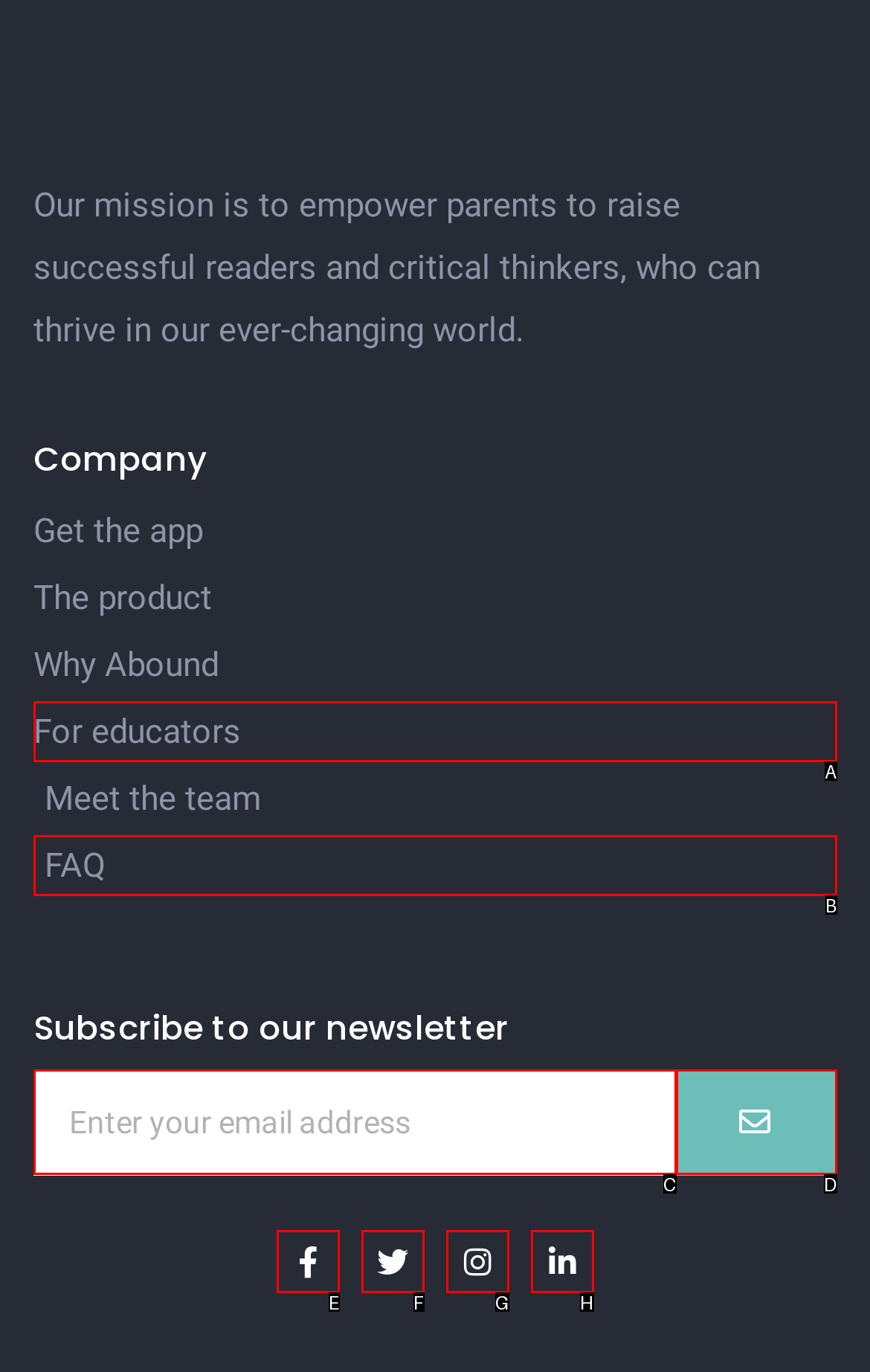Please select the letter of the HTML element that fits the description: Facebook-f. Answer with the option's letter directly.

E